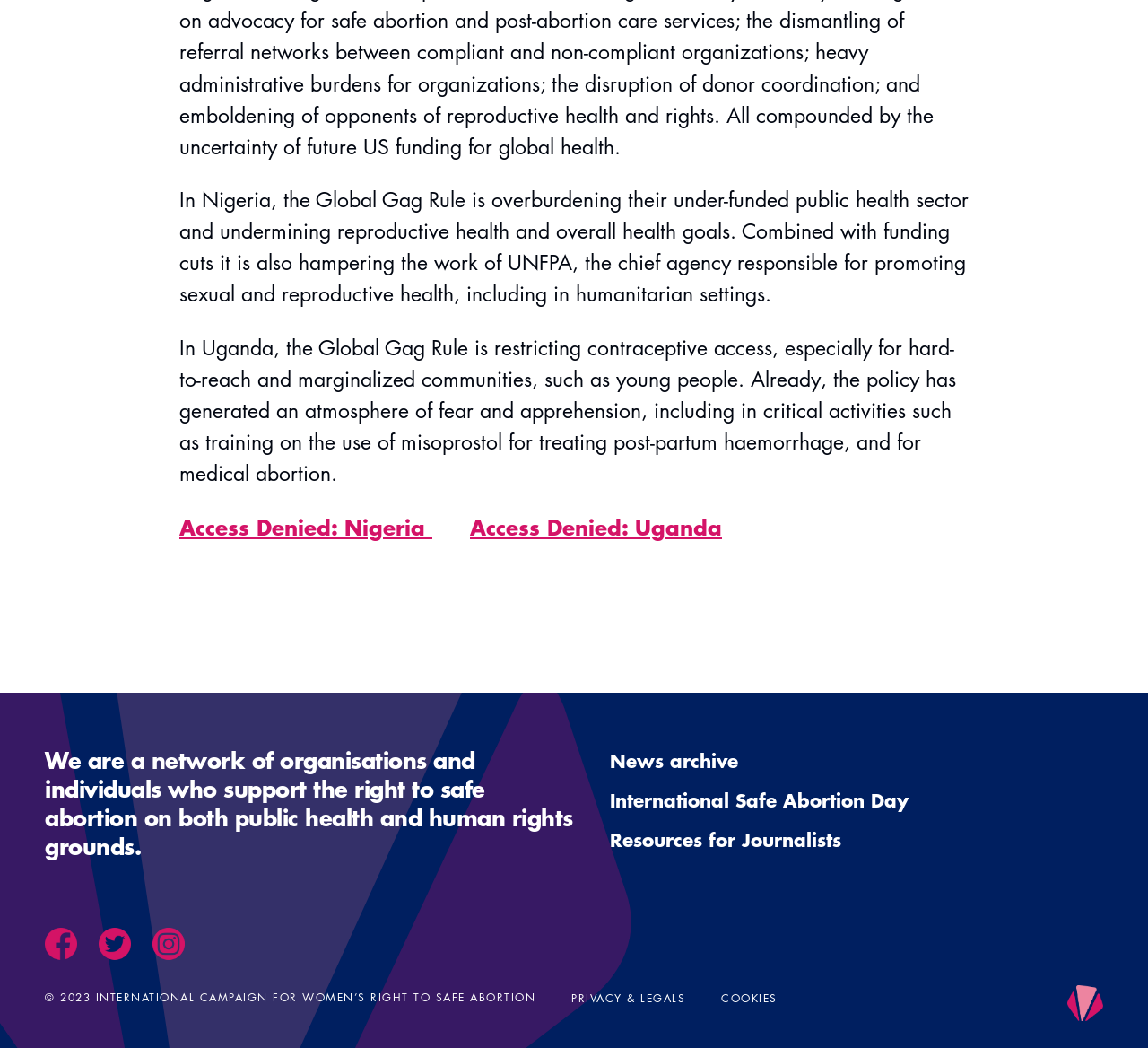Analyze the image and answer the question with as much detail as possible: 
What is the copyright year of this webpage?

The static text element at the bottom of the webpage indicates that the copyright year is 2023.